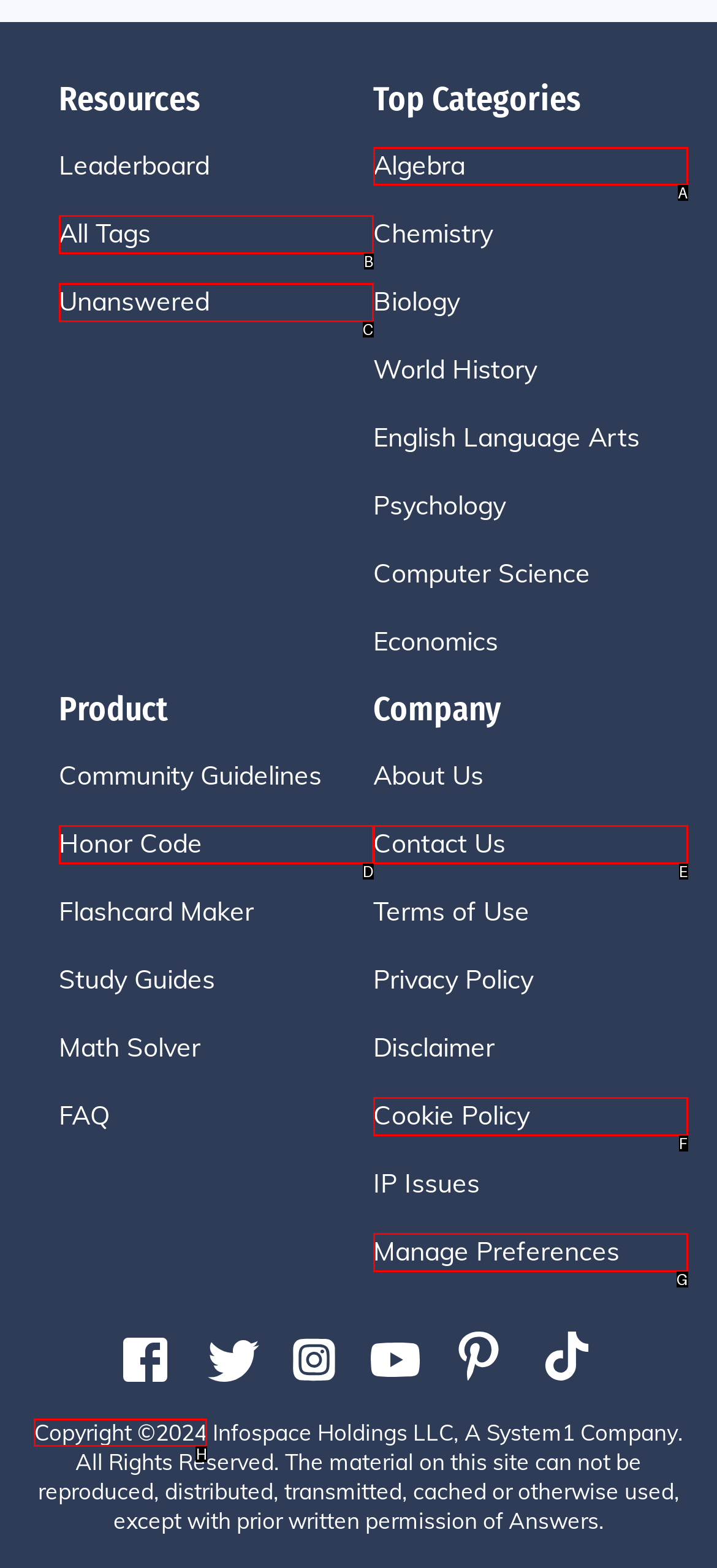Tell me which letter I should select to achieve the following goal: Explore algebra resources
Answer with the corresponding letter from the provided options directly.

A